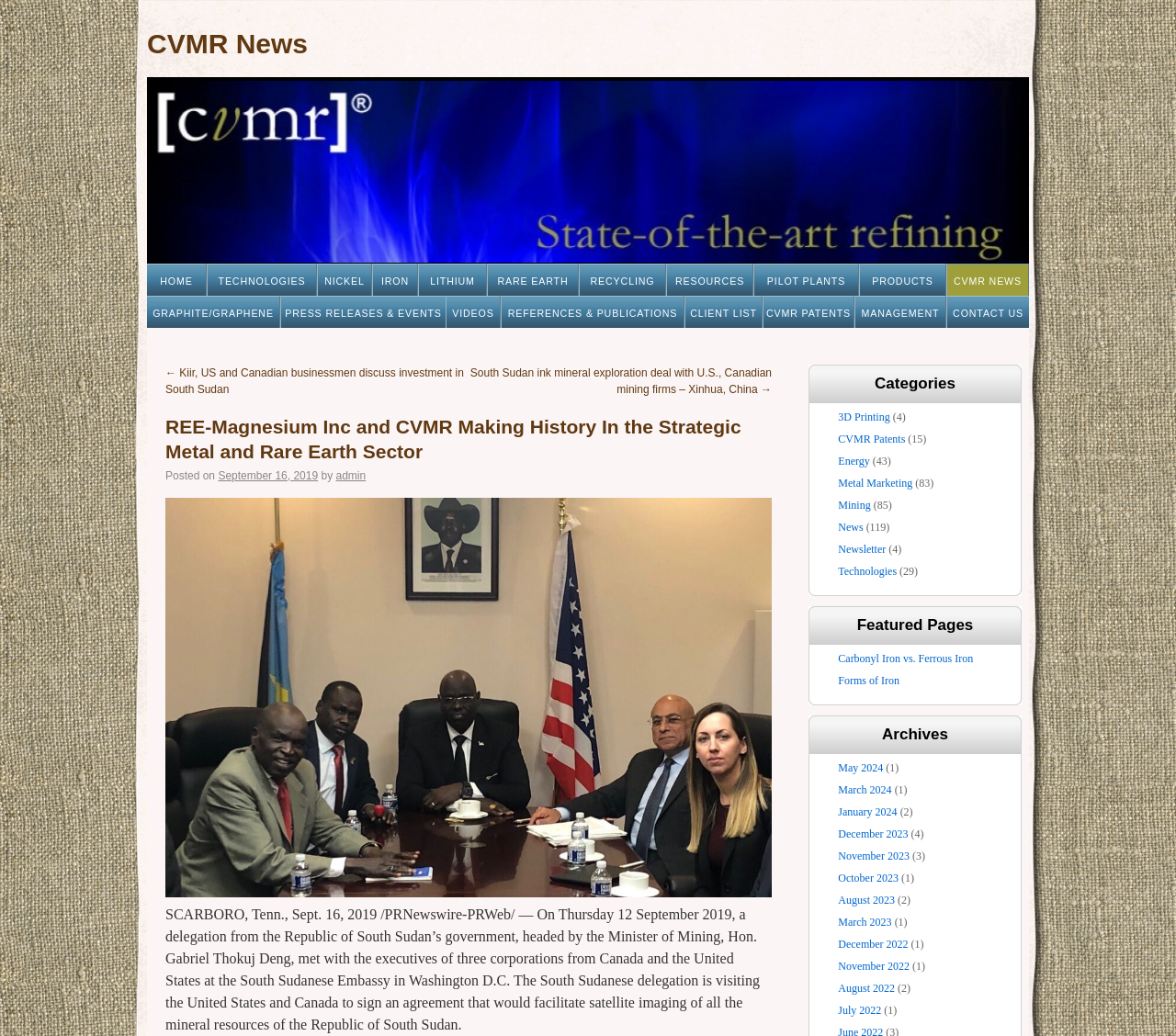What is the name of the author of the latest article? Examine the screenshot and reply using just one word or a brief phrase.

admin